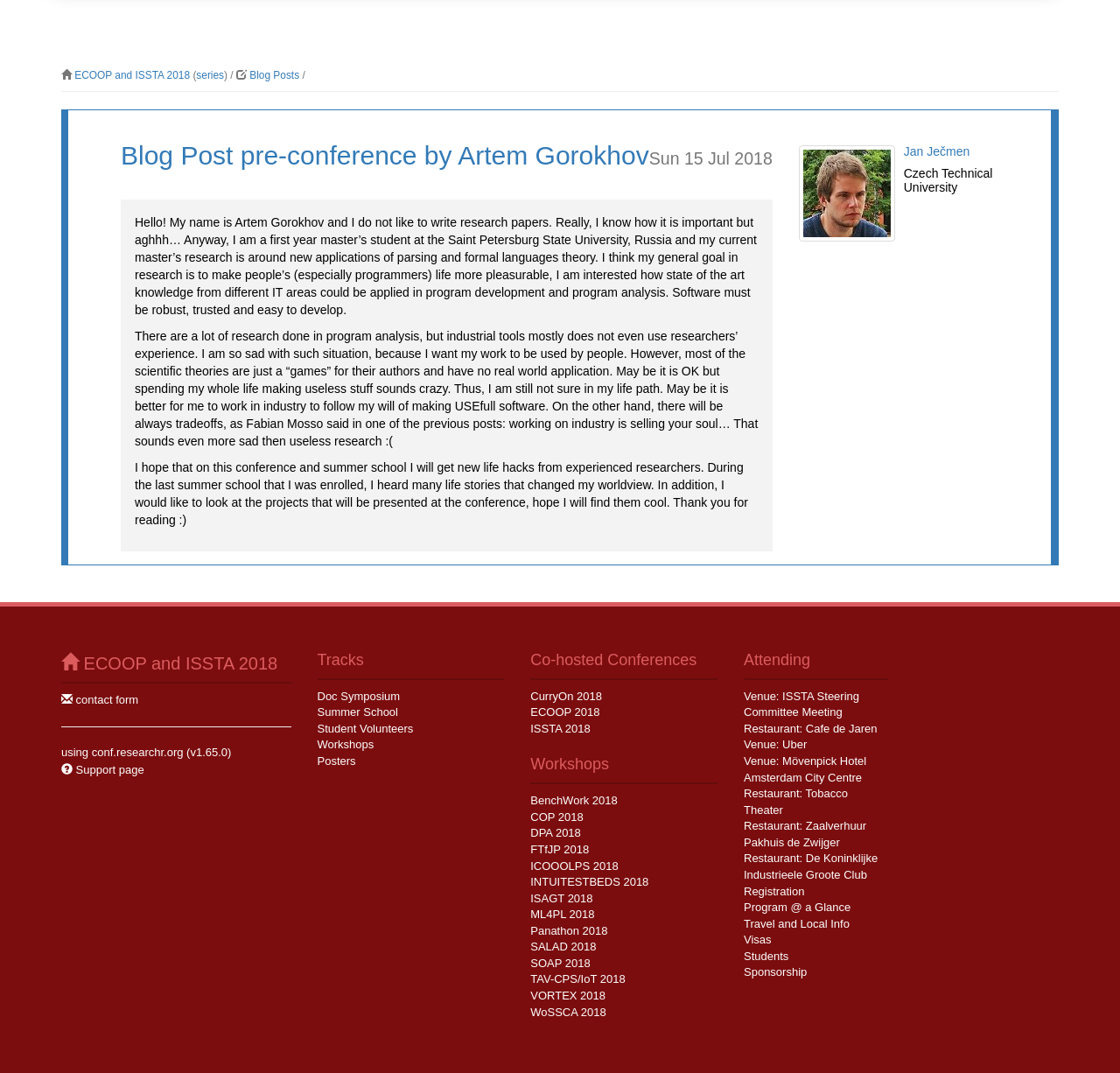Find the coordinates for the bounding box of the element with this description: "Workshops".

[0.283, 0.688, 0.334, 0.7]